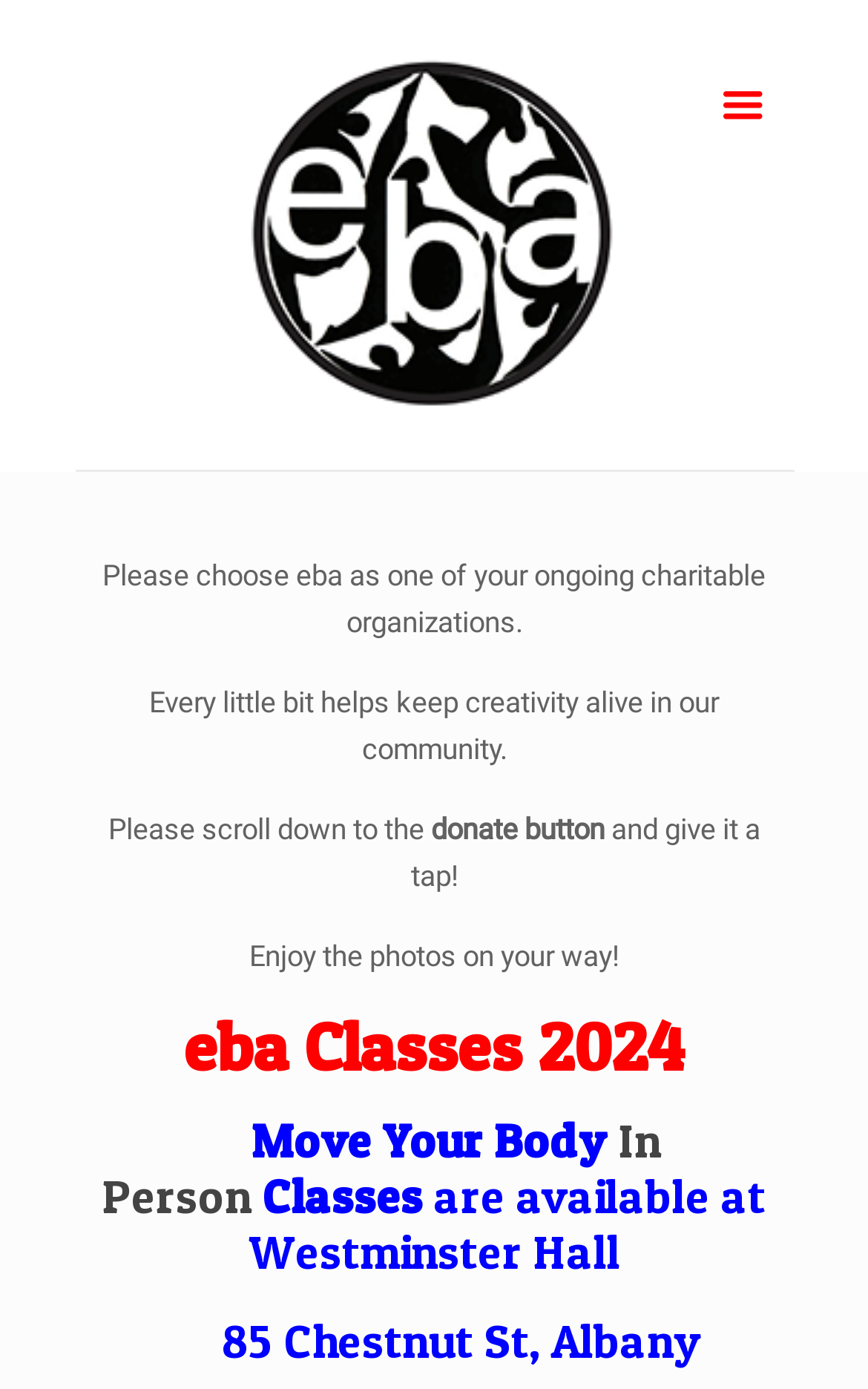Please provide a detailed answer to the question below based on the screenshot: 
What is the theme of the photos?

The theme of the photos is not explicitly mentioned, but based on the context of the webpage, it can be inferred that the photos are related to creativity, as mentioned in the static text 'Every little bit helps keep creativity alive in our community'.